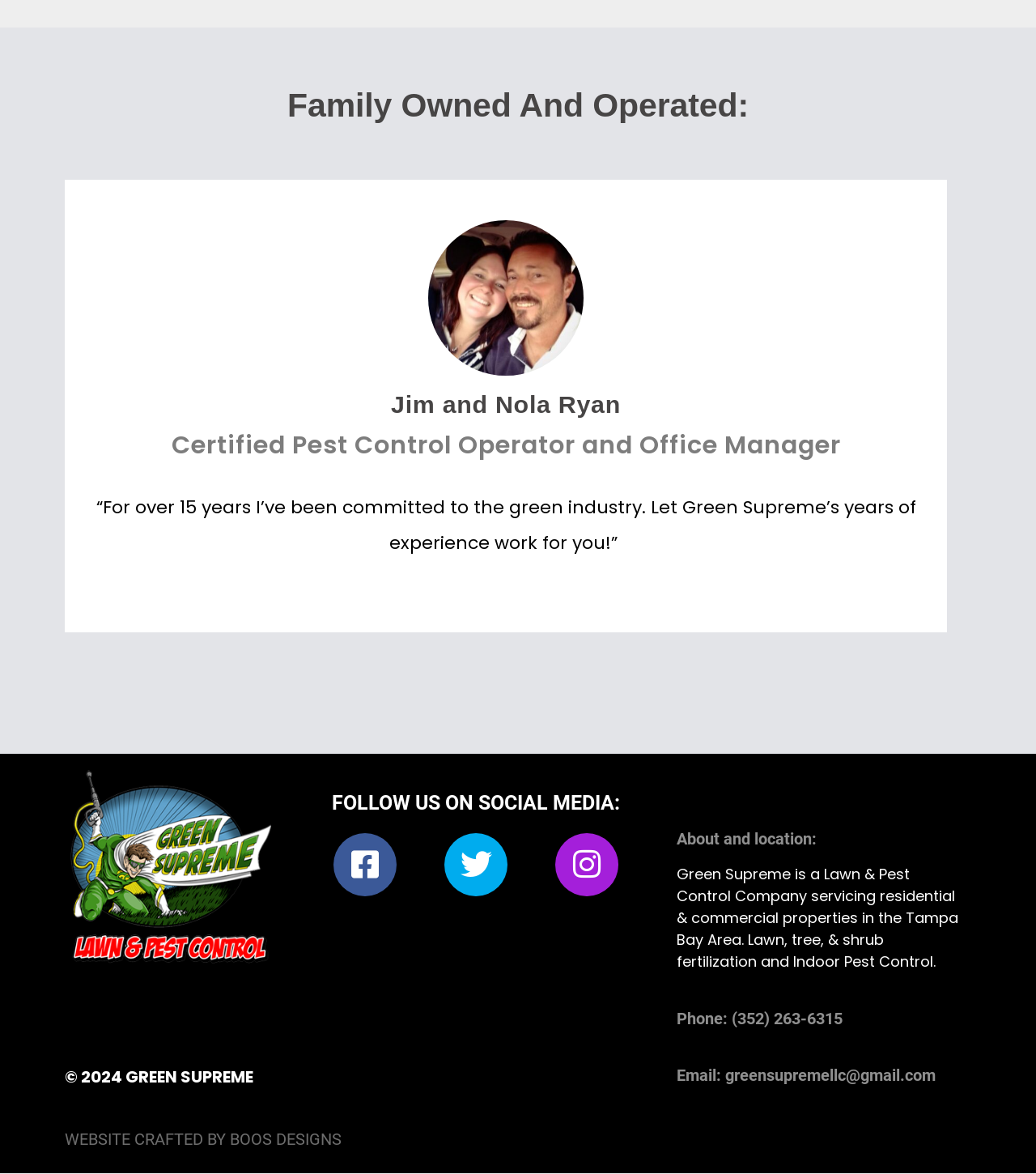Provide a one-word or brief phrase answer to the question:
What services does Green Supreme offer?

Lawn & Pest Control